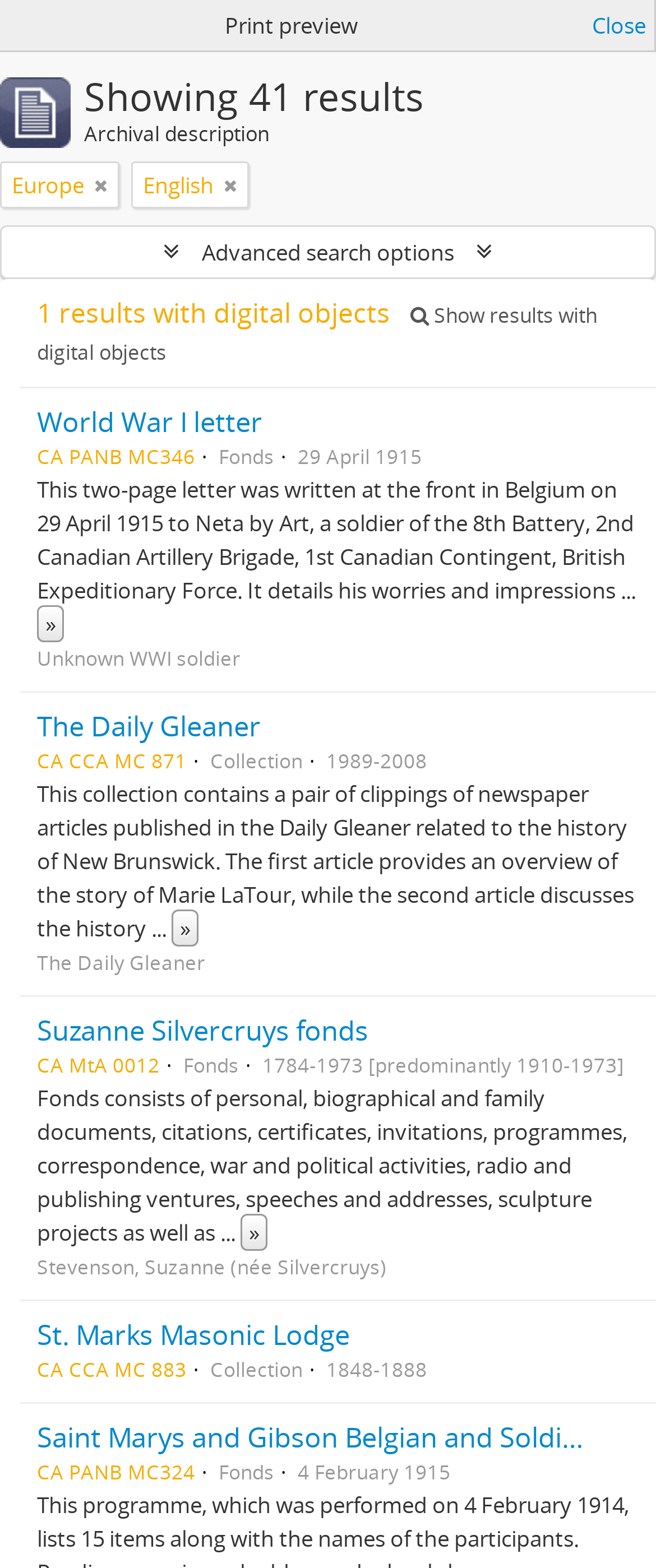What is the date of the letter in the first article?
With the help of the image, please provide a detailed response to the question.

The answer can be found in the StaticText element '29 April 1915' which is located in the first article element.